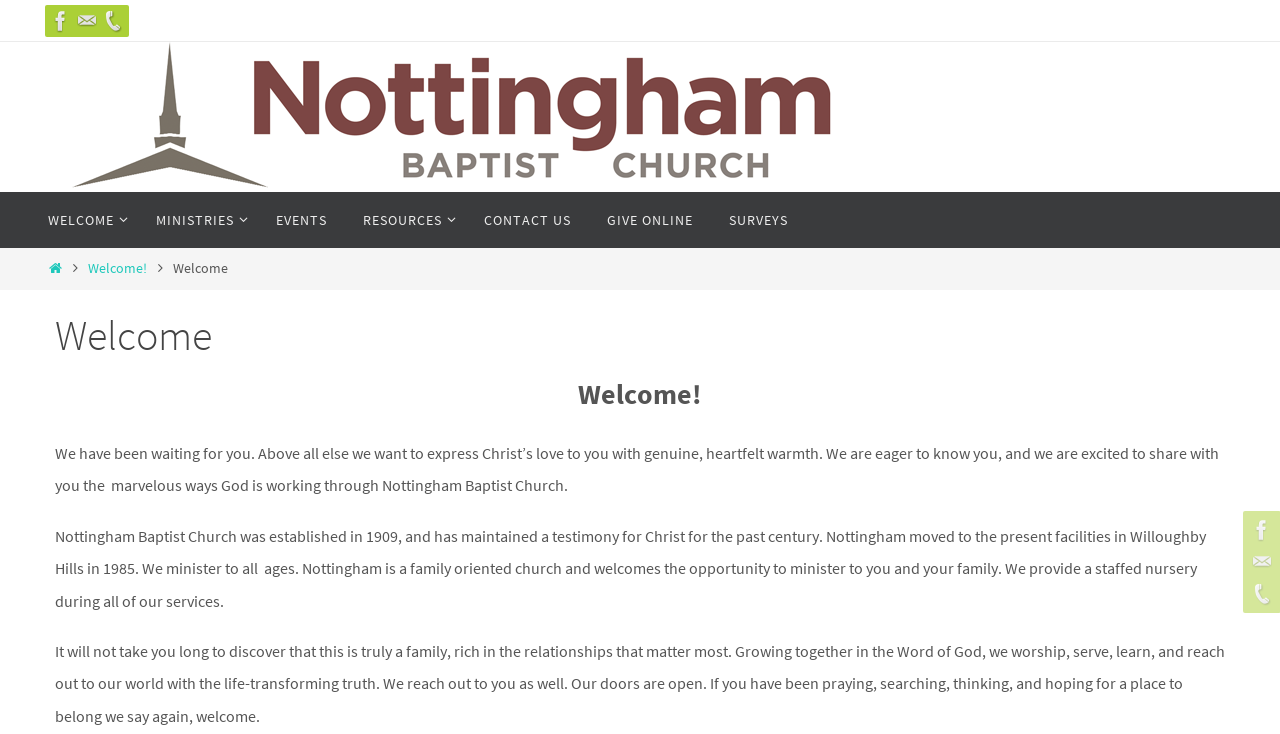Determine the bounding box coordinates for the element that should be clicked to follow this instruction: "Click Facebook link". The coordinates should be given as four float numbers between 0 and 1, in the format [left, top, right, bottom].

[0.035, 0.007, 0.06, 0.05]